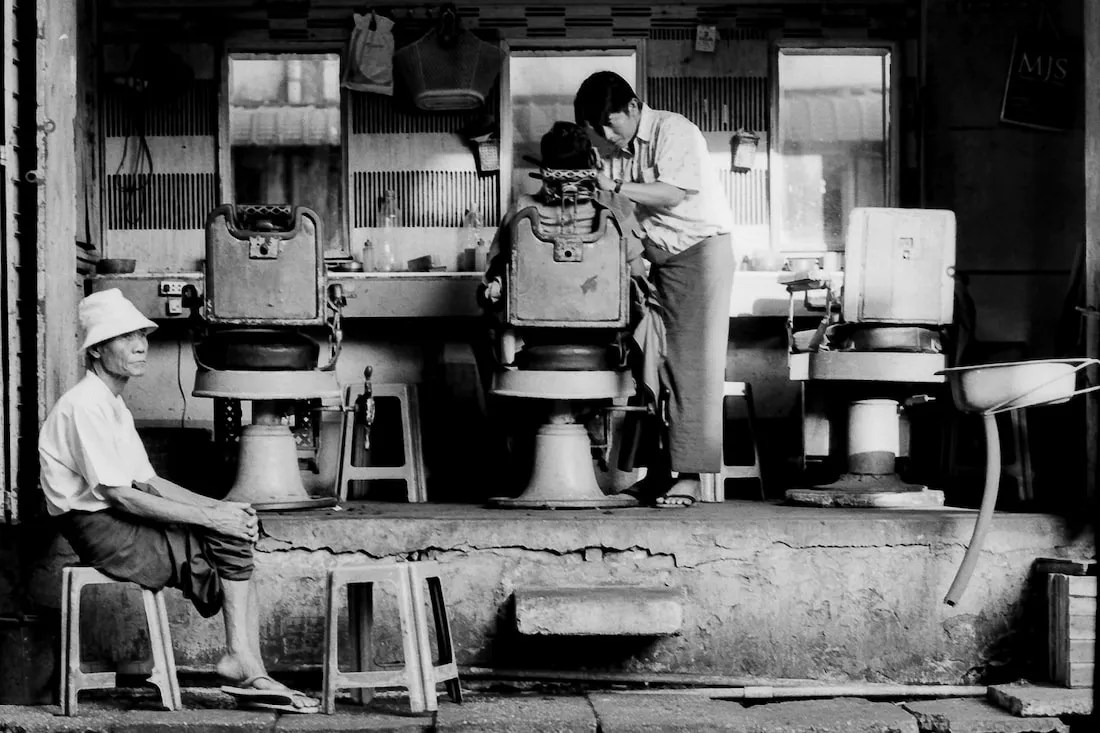Please provide a one-word or short phrase answer to the question:
How much does a haircut typically cost in this barbershop?

Less than 100 yen